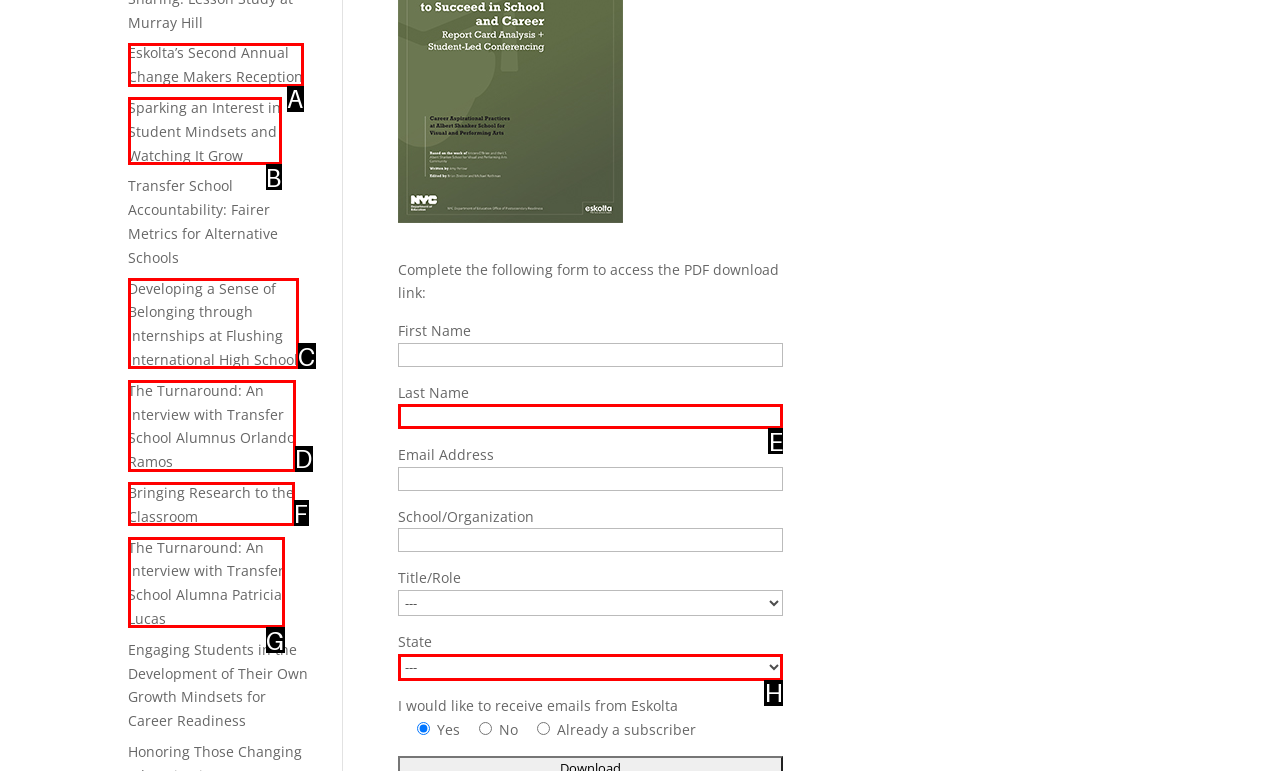Based on the element description: Bringing Research to the Classroom, choose the HTML element that matches best. Provide the letter of your selected option.

F